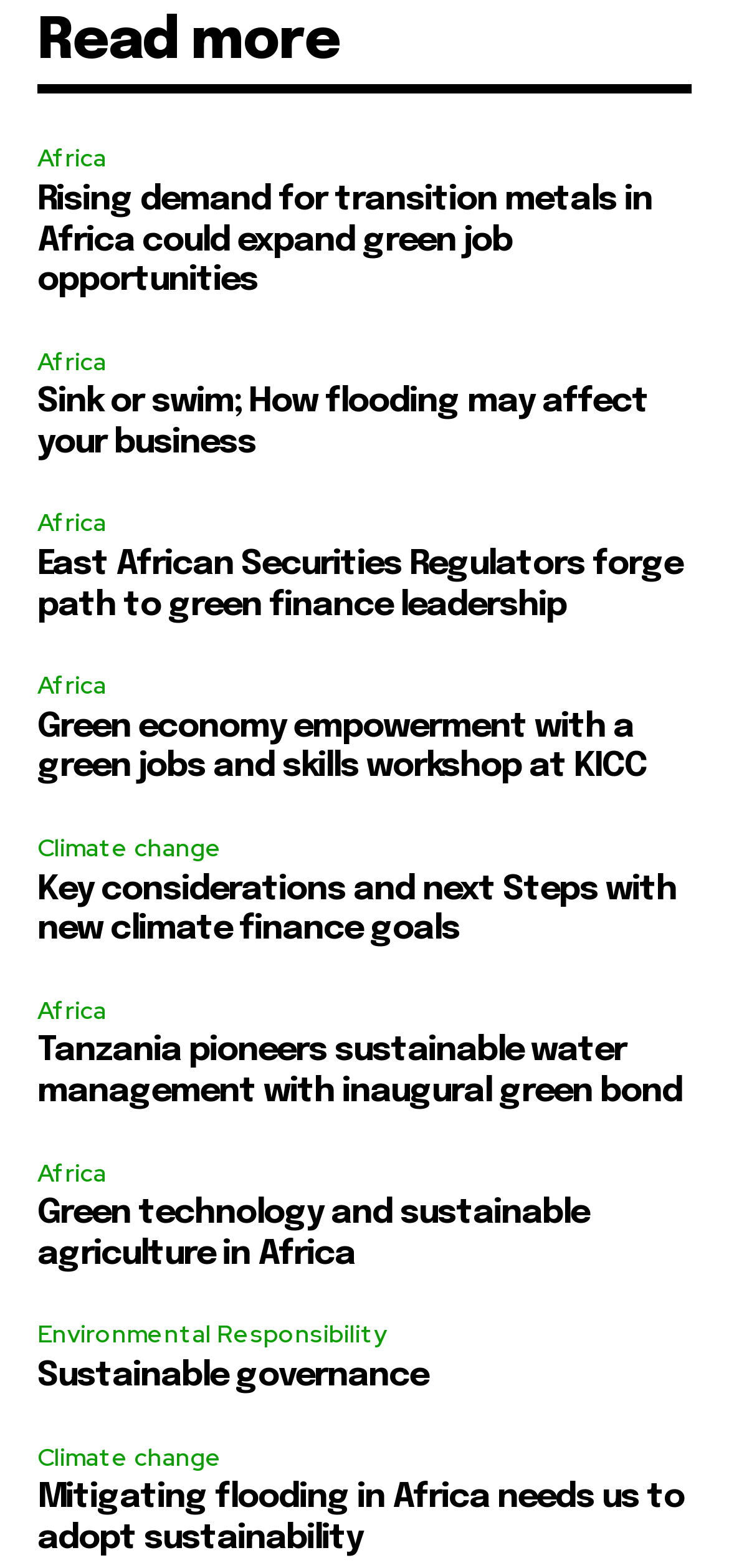Pinpoint the bounding box coordinates of the area that should be clicked to complete the following instruction: "Visit Africa". The coordinates must be given as four float numbers between 0 and 1, i.e., [left, top, right, bottom].

[0.051, 0.089, 0.162, 0.116]